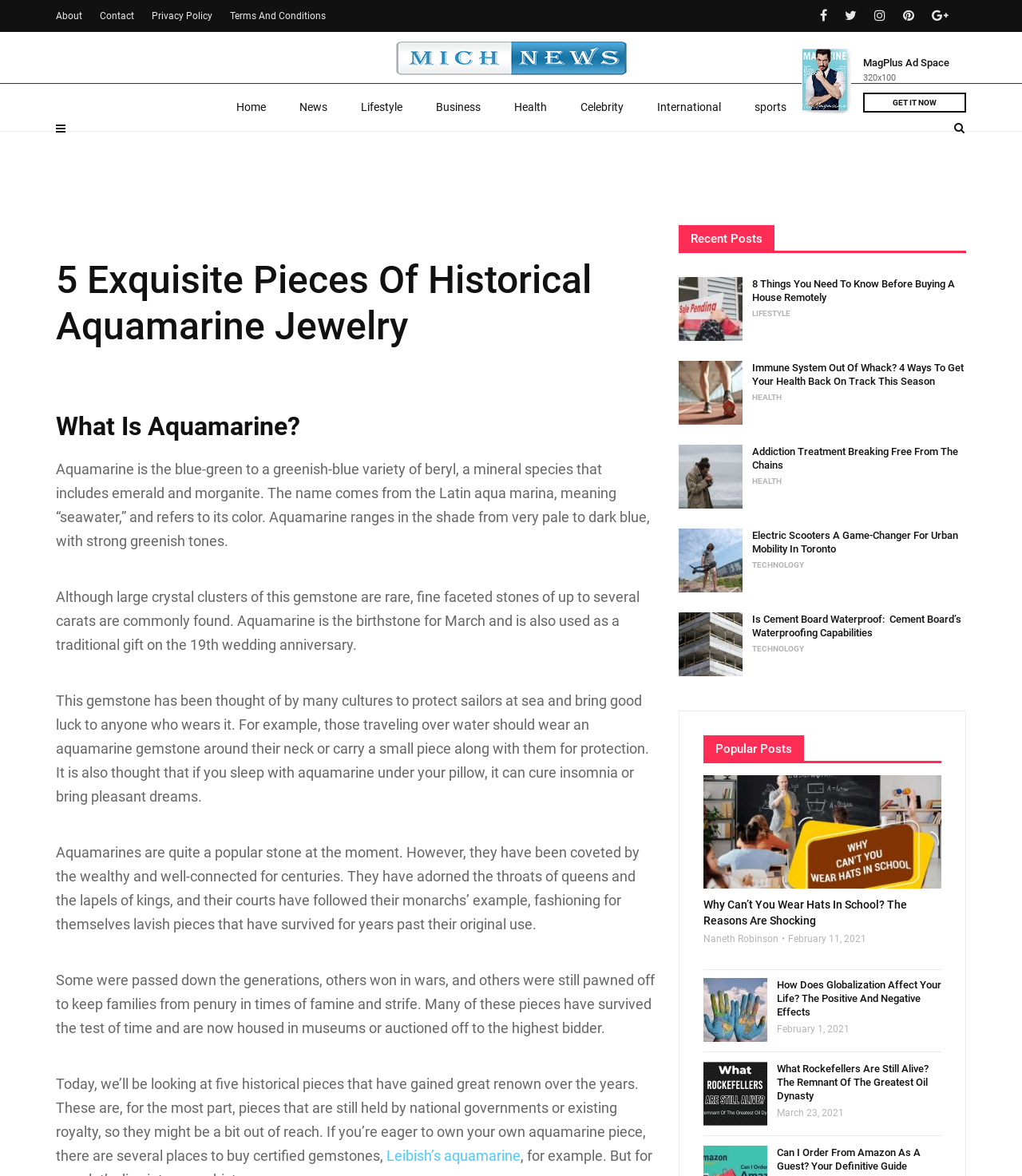What is the birthstone for March?
Using the visual information, reply with a single word or short phrase.

Aquamarine